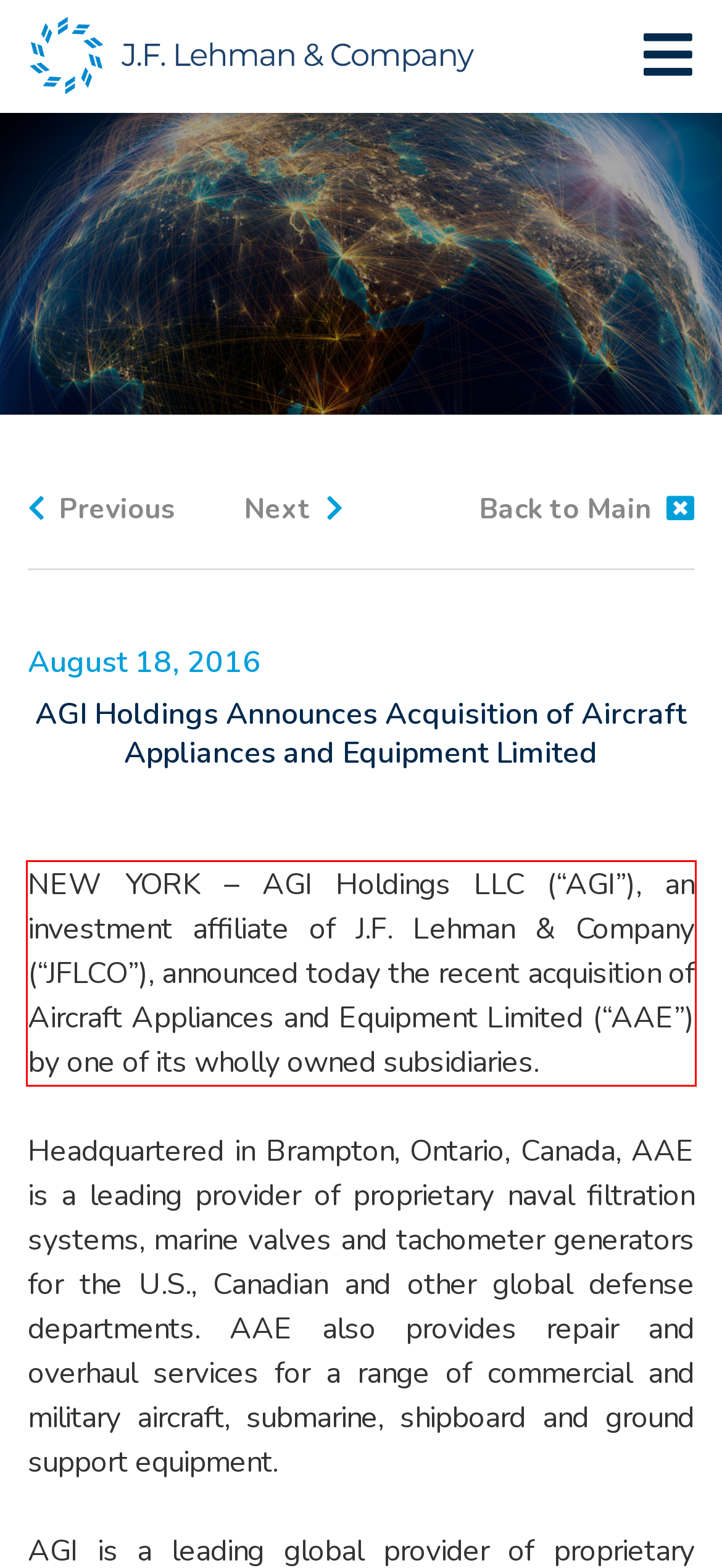You are provided with a screenshot of a webpage featuring a red rectangle bounding box. Extract the text content within this red bounding box using OCR.

NEW YORK – AGI Holdings LLC (“AGI”), an investment affiliate of J.F. Lehman & Company (“JFLCO”), announced today the recent acquisition of Aircraft Appliances and Equipment Limited (“AAE”) by one of its wholly owned subsidiaries.